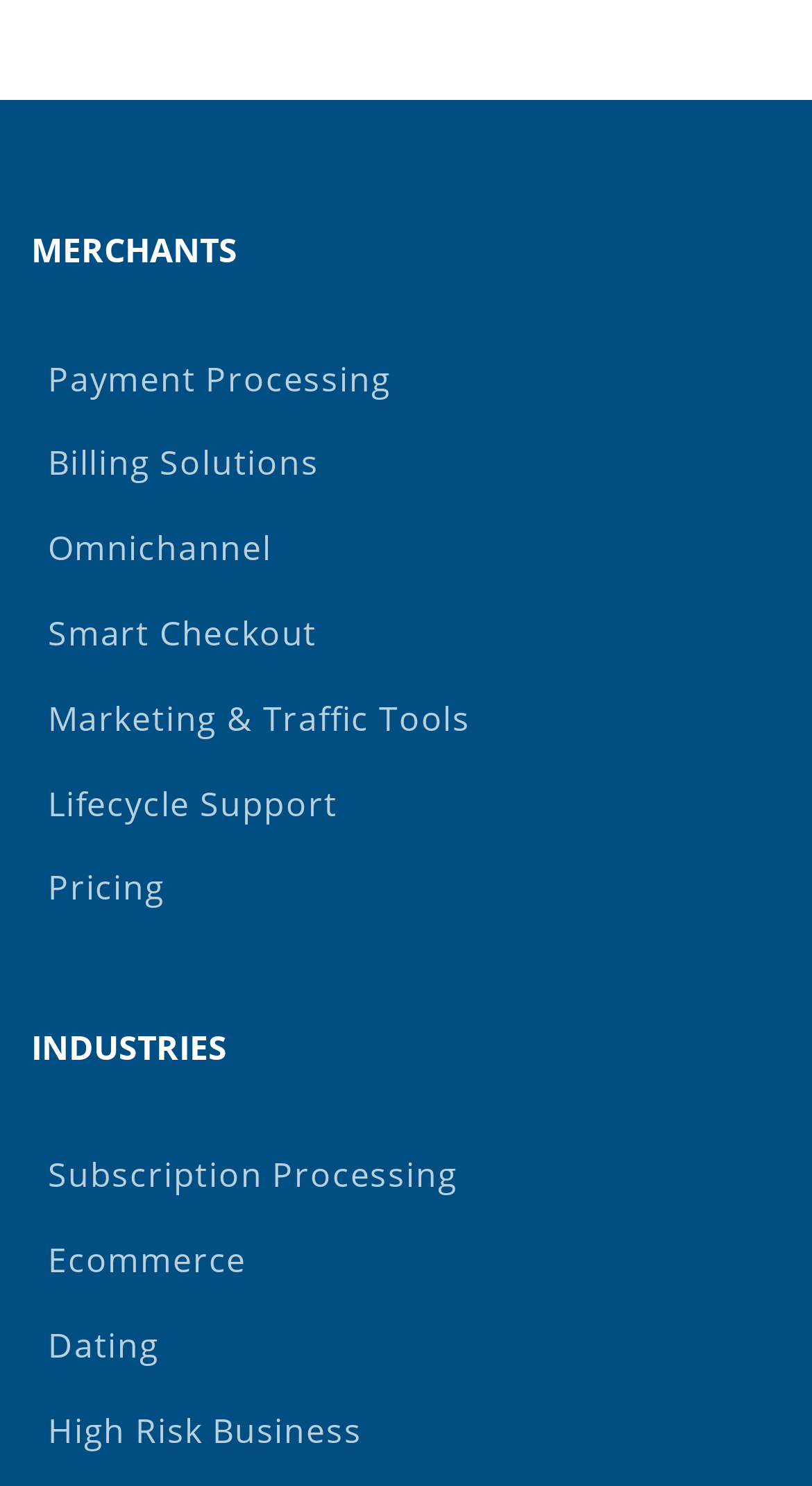Could you determine the bounding box coordinates of the clickable element to complete the instruction: "Learn about Pricing"? Provide the coordinates as four float numbers between 0 and 1, i.e., [left, top, right, bottom].

[0.038, 0.569, 0.962, 0.626]